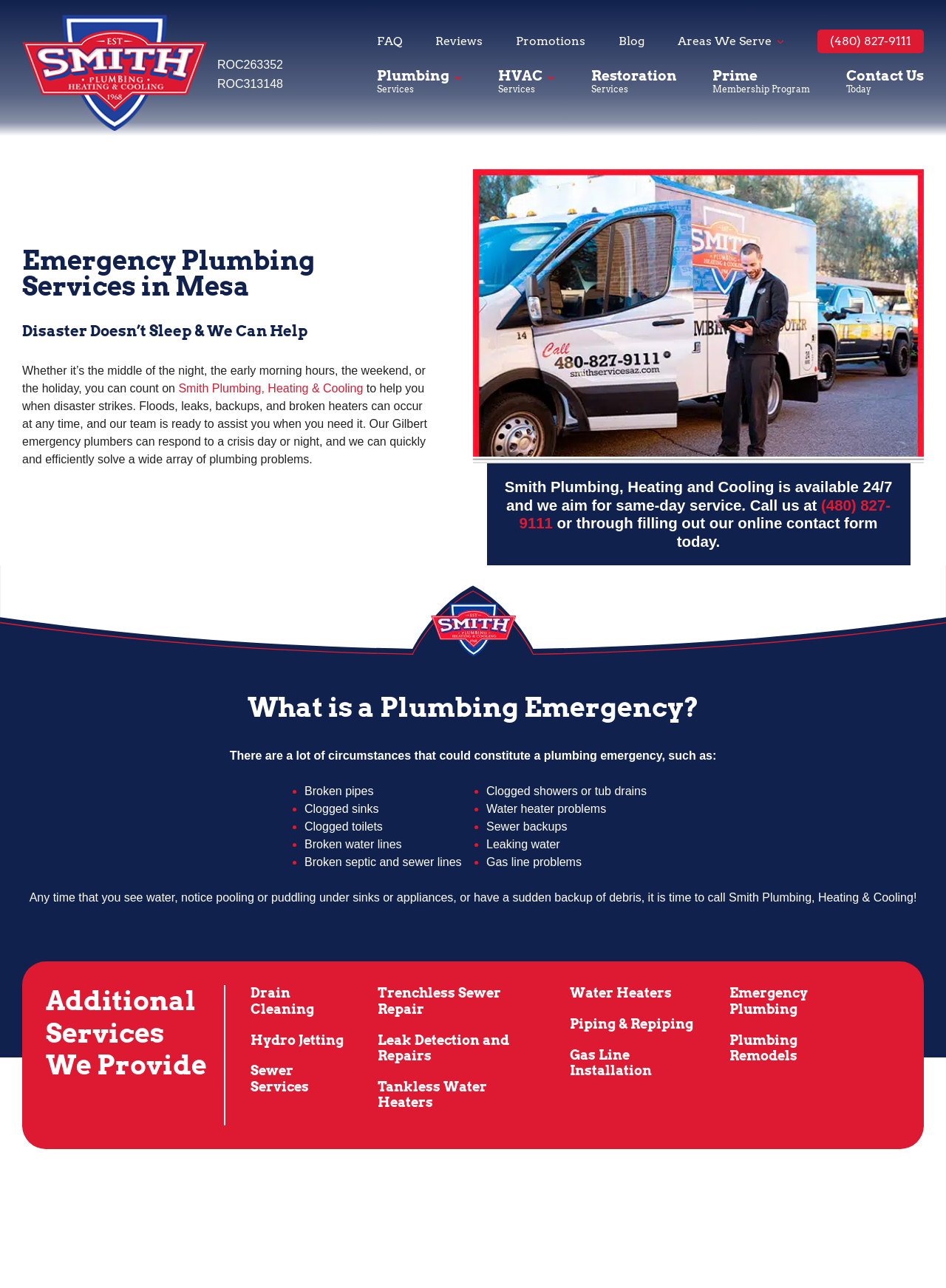Give a detailed account of the webpage.

This webpage is about Smith Plumbing, Heating & Cooling, a company that provides 24/7 emergency plumbing services in Gilbert. At the top of the page, there is a logo of Smith Plumbing, accompanied by a link to the company's website. Below the logo, there are several links to different sections of the website, including FAQ, Reviews, Promotions, Blog, and Areas We Serve.

The main content of the page is divided into several sections. The first section has a heading "Emergency Plumbing Services in Mesa" and describes the company's emergency plumbing services. There is a paragraph of text that explains the importance of having a reliable plumber in case of an emergency. Below the text, there is an image of a plumber providing emergency plumbing services.

The next section has a heading "What is a Plumbing Emergency?" and lists several circumstances that constitute a plumbing emergency, such as broken pipes, clogged sinks, and broken water lines. Each item on the list is marked with a bullet point.

The following section has a heading "Additional Services We Provide" and lists several services offered by the company, including drain cleaning, hydro jetting, sewer services, and leak detection and repairs. Each service is represented by a link.

At the bottom of the page, there is a call-to-action section that encourages visitors to contact the company for emergency plumbing services. There is a phone number and a link to an online contact form.